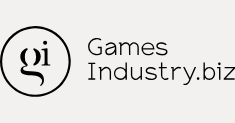Produce a meticulous caption for the image.

The image features the logo of **GamesIndustry.biz**, a prominent online resource dedicated to the video game industry. The design showcases an artistic rendition of the letters "gi" within a circular emblem, accompanied by the name "GamesIndustry.biz" in a modern, clean font. This logo symbolizes the platform's focus on providing news, insights, and resources for professionals in the gaming sector. The website is recognized as a vital hub for information about game development, publishing, and industry trends, serving as a key resource for those involved in making and selling games.